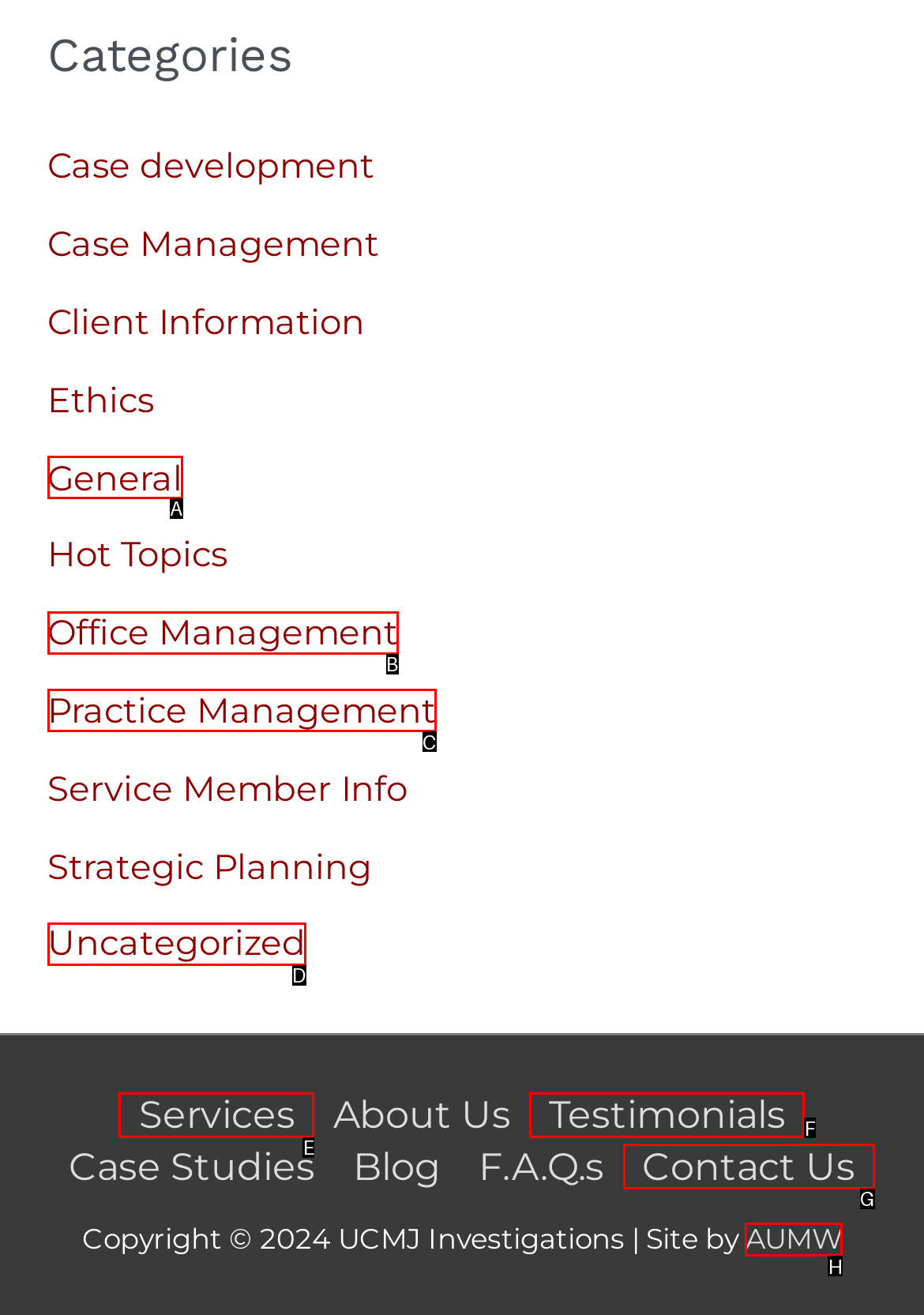Select the letter of the element you need to click to complete this task: Go to Services
Answer using the letter from the specified choices.

E